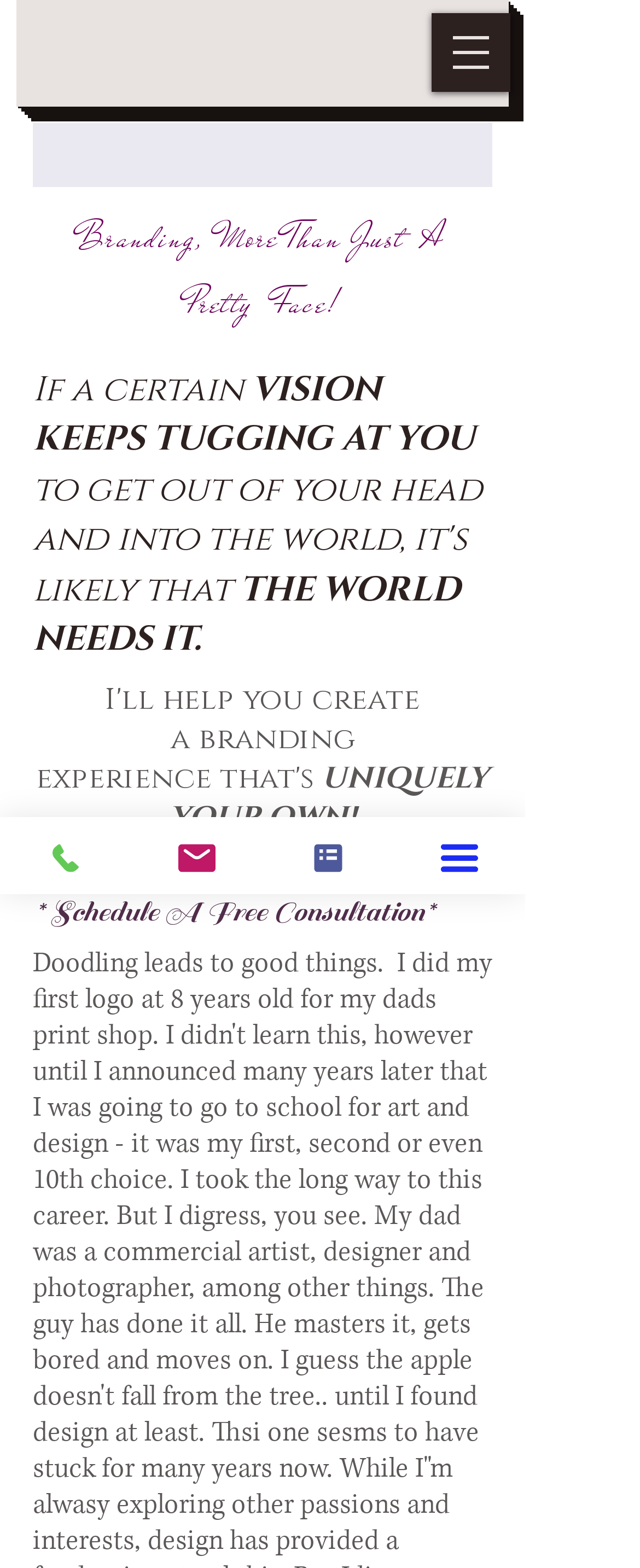What is the call-to-action on the webpage?
Please respond to the question thoroughly and include all relevant details.

The heading '* Schedule A Free Consultation*' with a link suggests that the author is encouraging visitors to take action and schedule a consultation, which is likely a key goal of the webpage.